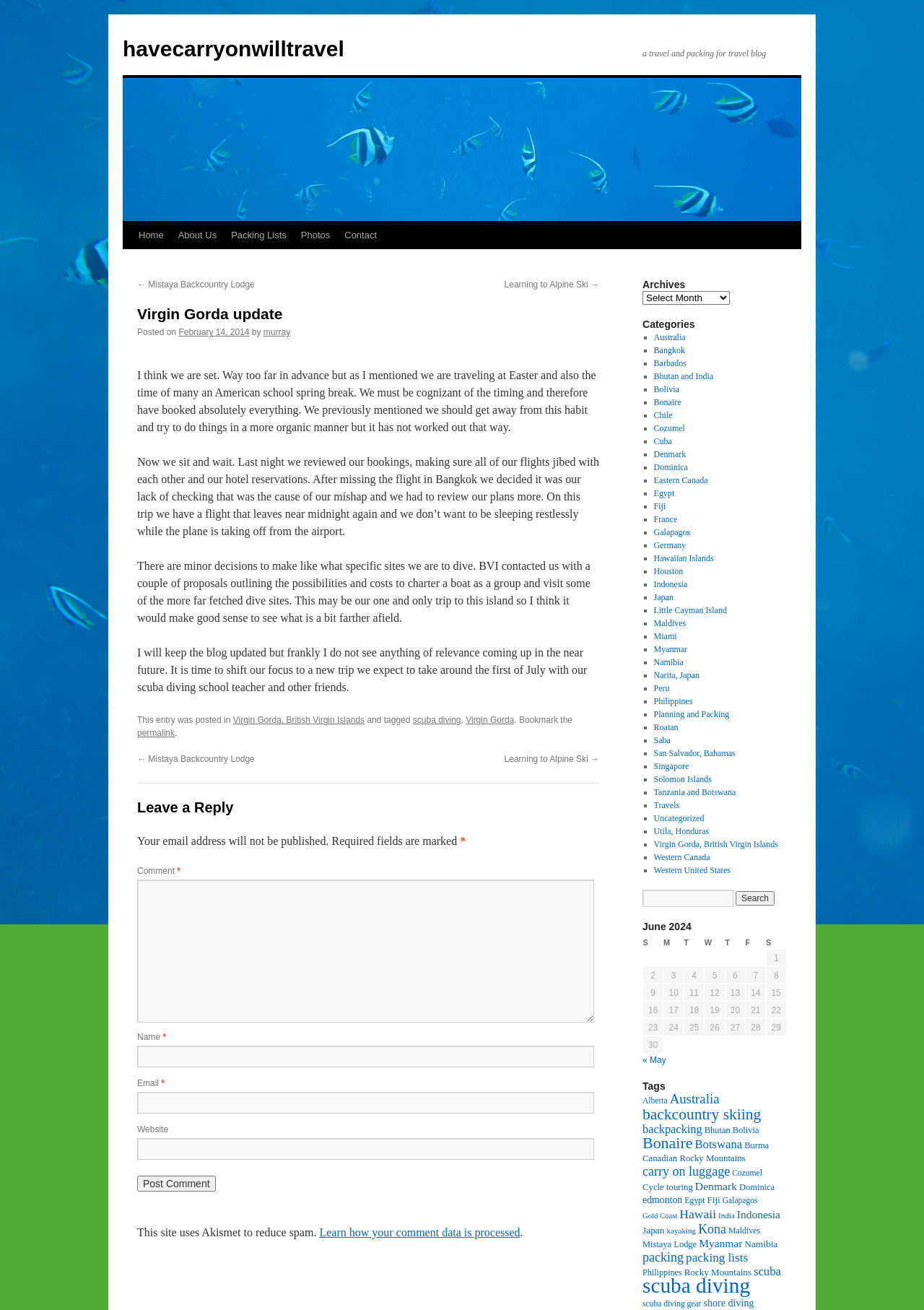Determine the bounding box coordinates of the area to click in order to meet this instruction: "Click on the 'Home' link".

[0.142, 0.169, 0.185, 0.19]